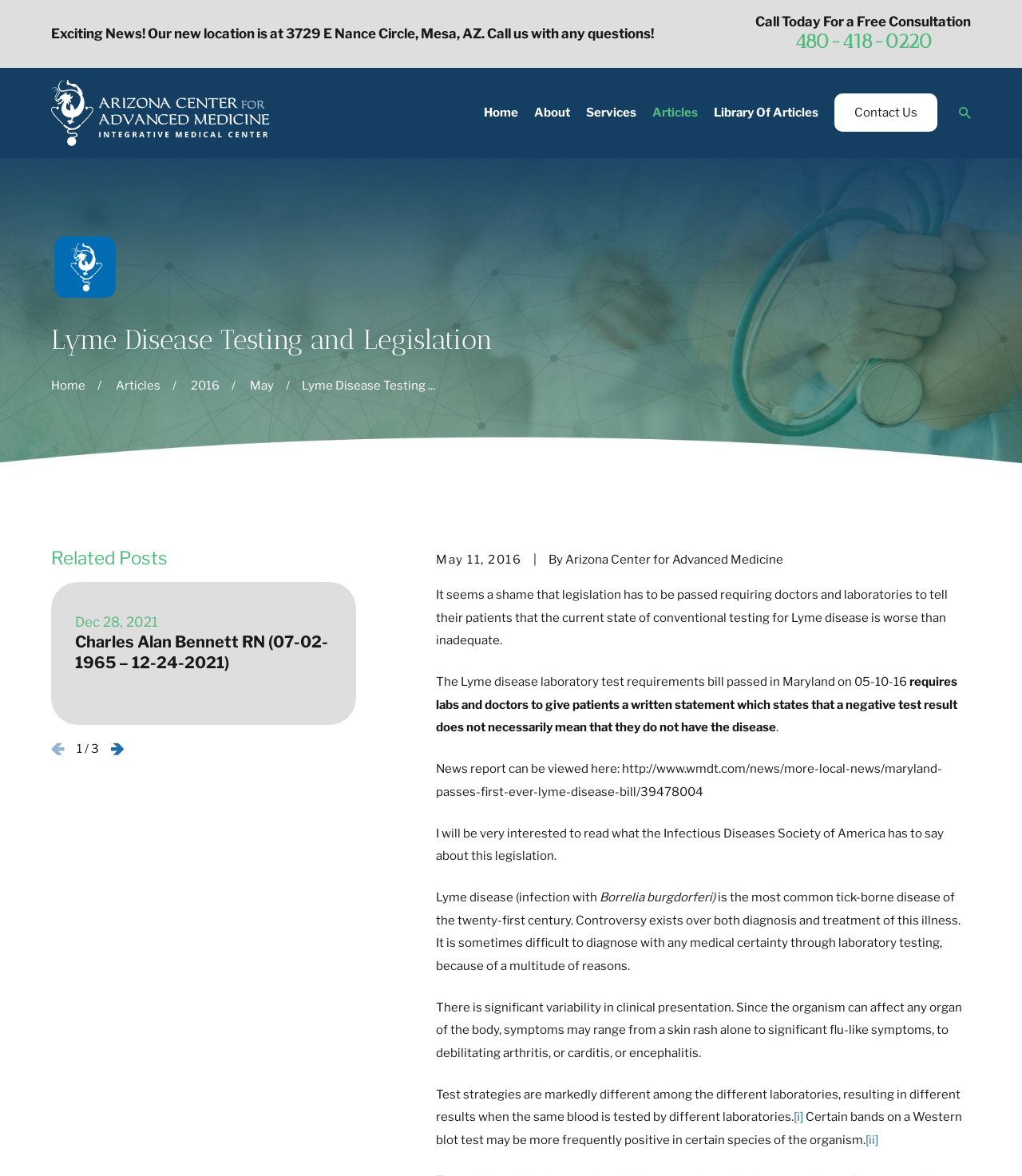Please find the bounding box coordinates of the clickable region needed to complete the following instruction: "Call the phone number for a free consultation". The bounding box coordinates must consist of four float numbers between 0 and 1, i.e., [left, top, right, bottom].

[0.777, 0.025, 0.912, 0.045]